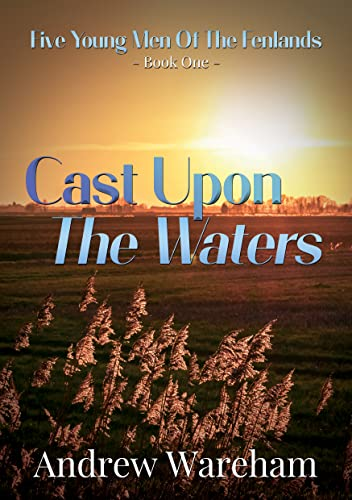Give a one-word or short-phrase answer to the following question: 
What is the name of the series?

Five Young Men Of The Fenlands